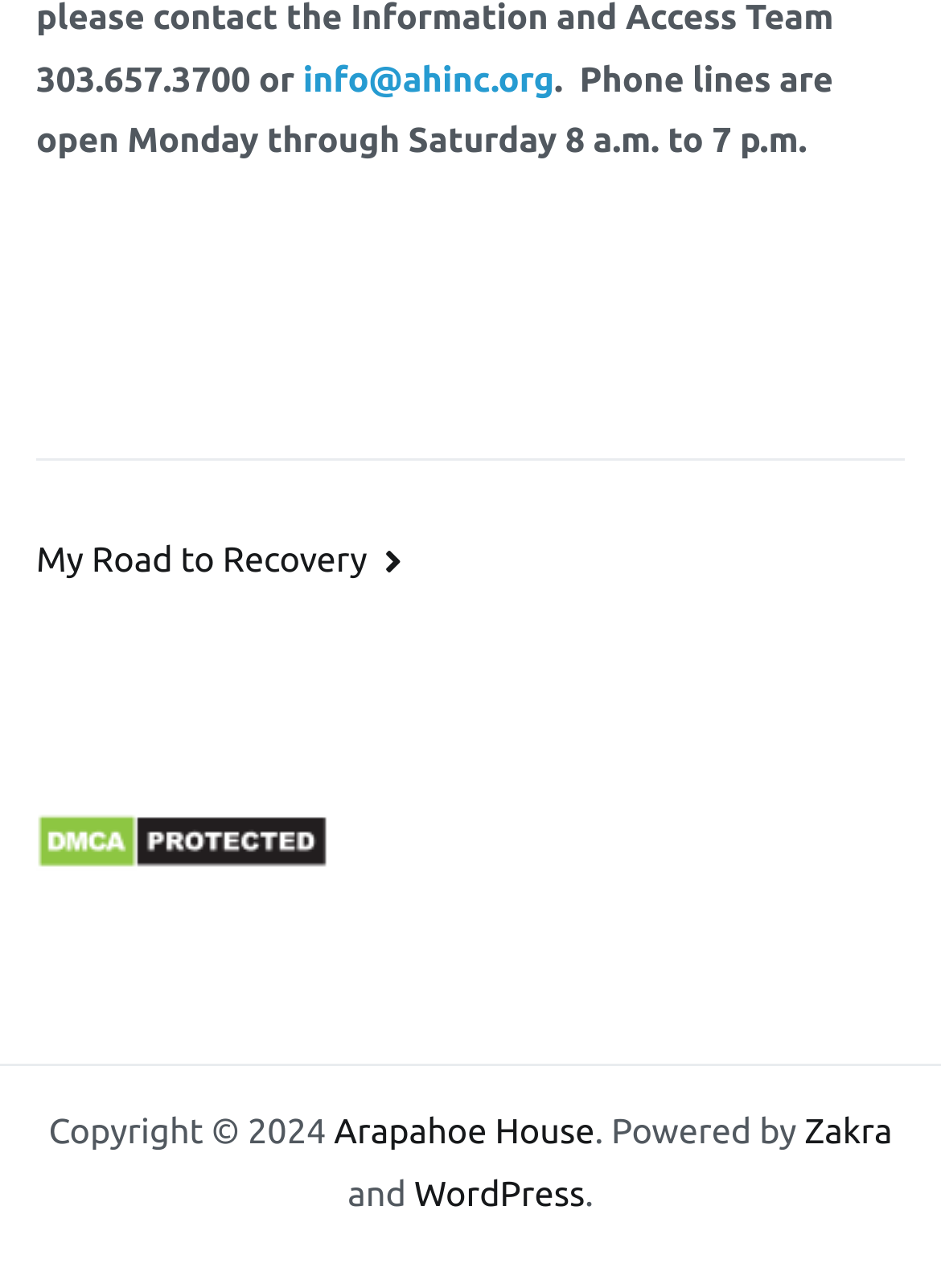What is the email address provided?
Please give a detailed and elaborate explanation in response to the question.

The email address is found in the link element with the text 'info@ahinc.org' at the top of the page, which is likely a contact email for the organization.